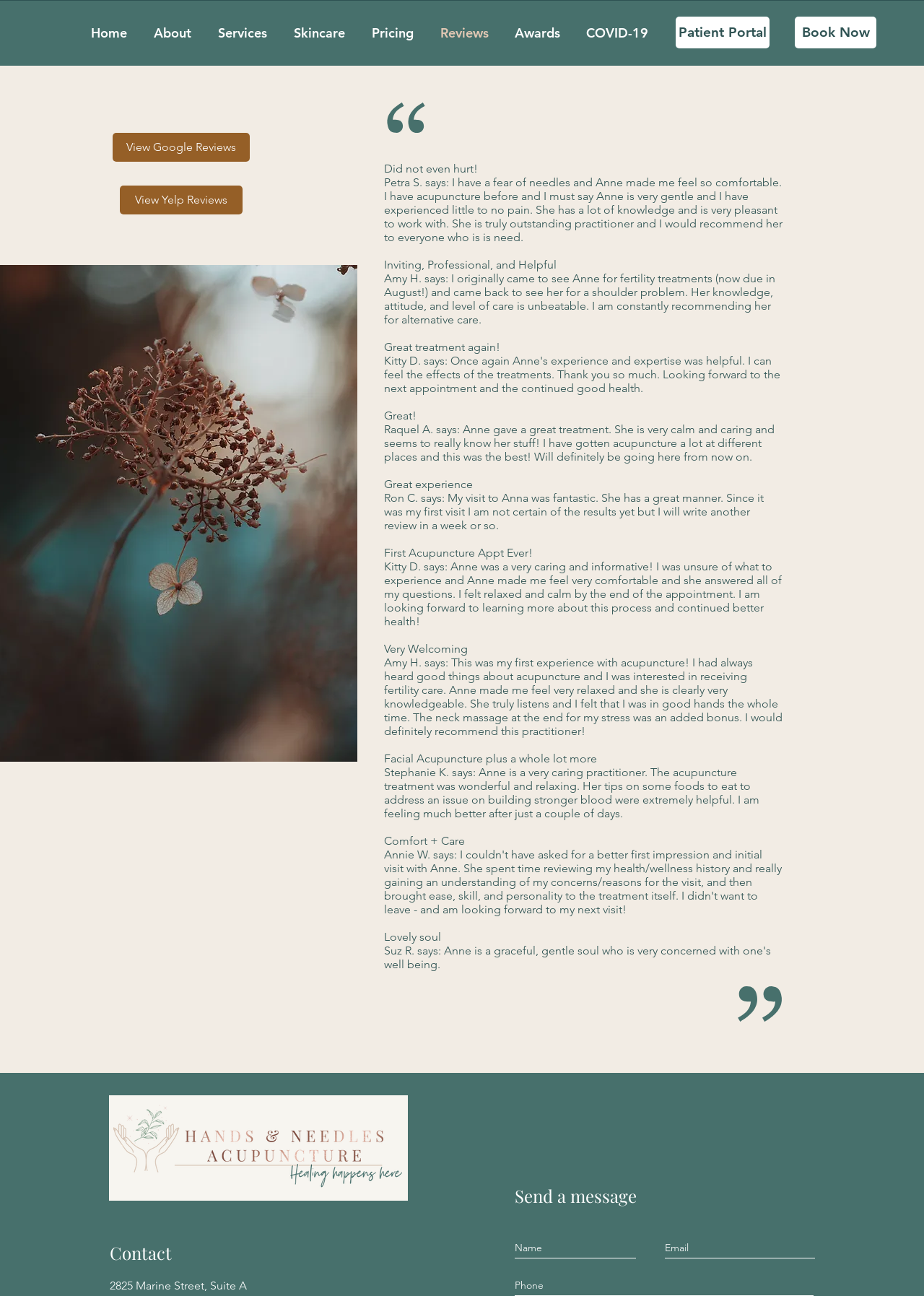What is the purpose of the form at the bottom of the page?
Based on the image content, provide your answer in one word or a short phrase.

To send a message